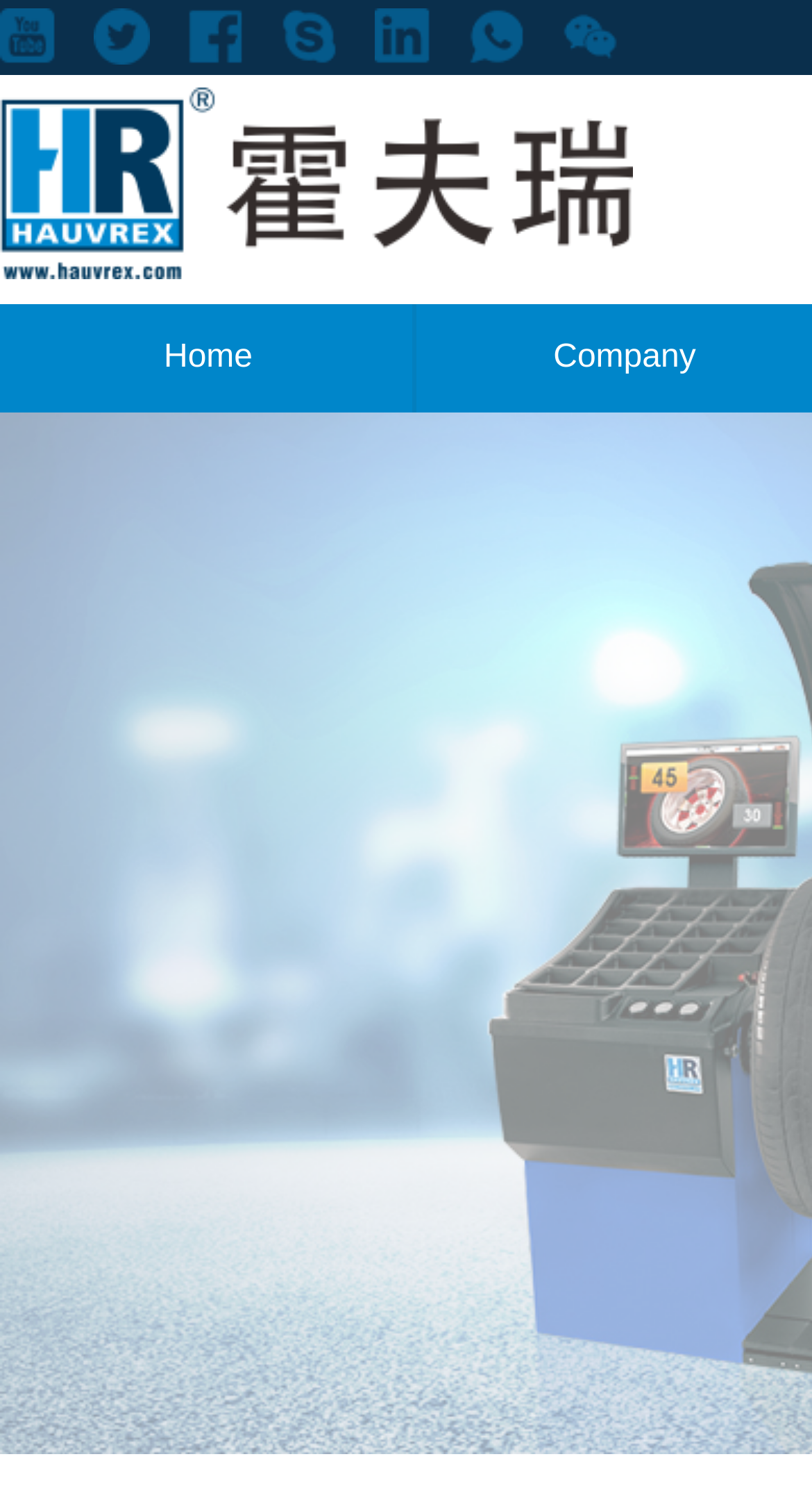Could you highlight the region that needs to be clicked to execute the instruction: "Go to the Home page"?

[0.0, 0.202, 0.513, 0.273]